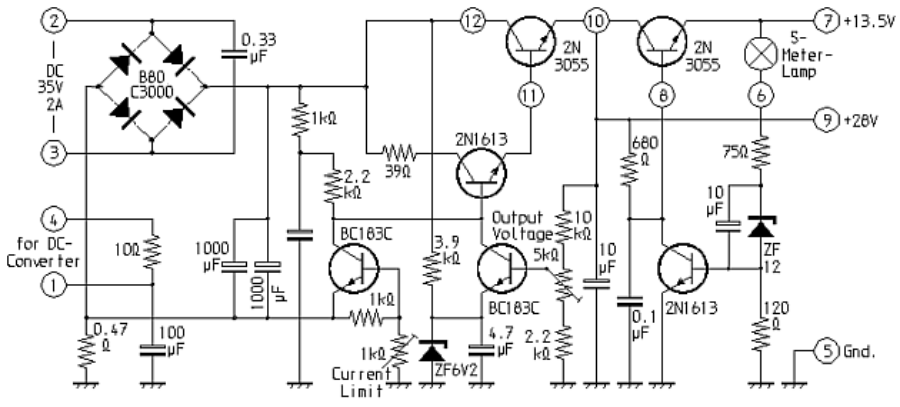Give an in-depth description of what is happening in the image.

The image showcases the detailed circuit diagram of the voltage stabilizer NBSV28S used in the power supply of the "Semco Terzo." This schematic clearly illustrates various electronic components and their connections essential for stabilizing voltage output. Notable elements include the bridge rectifier at the top, which converts AC to DC, capacitors for smoothing, and multiple transistors configured for amplification and regulation. Resistors and circuit paths are marked to provide a comprehensive understanding of how the stabilizer operates within a power supply unit, ensuring consistent power delivery and protection against short circuits.